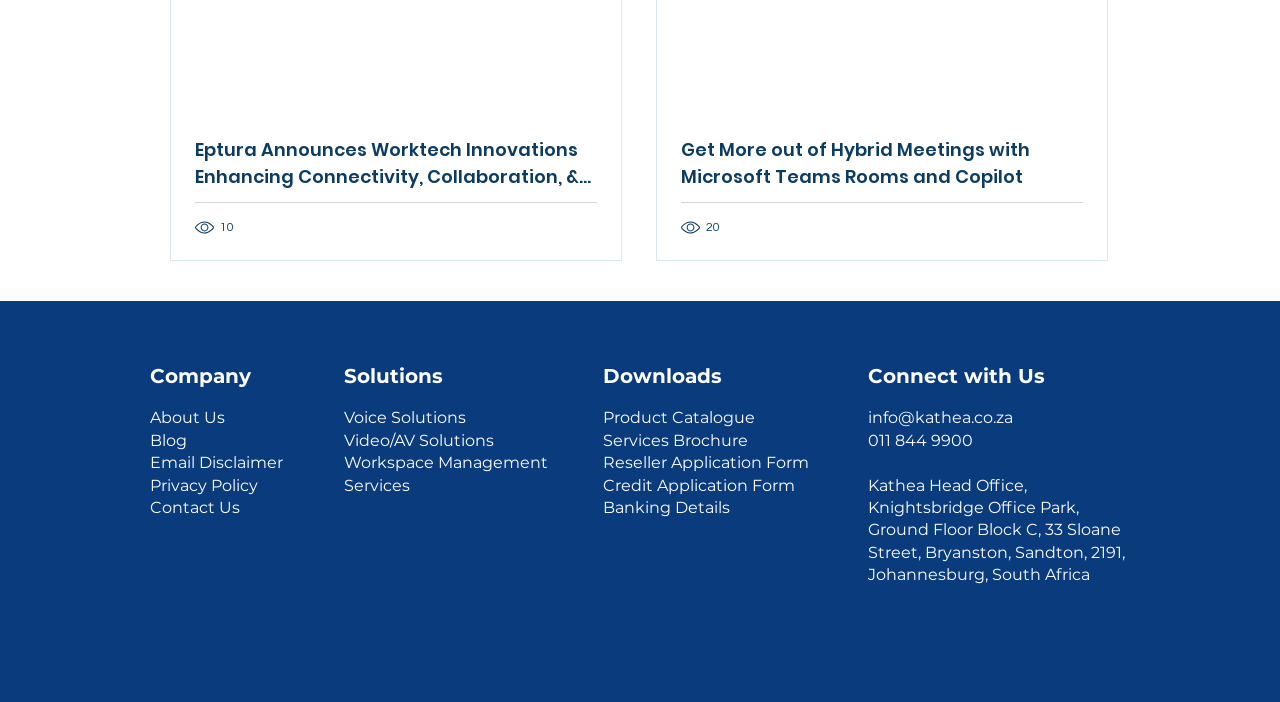Please locate the bounding box coordinates of the region I need to click to follow this instruction: "View the blog".

[0.117, 0.614, 0.146, 0.641]